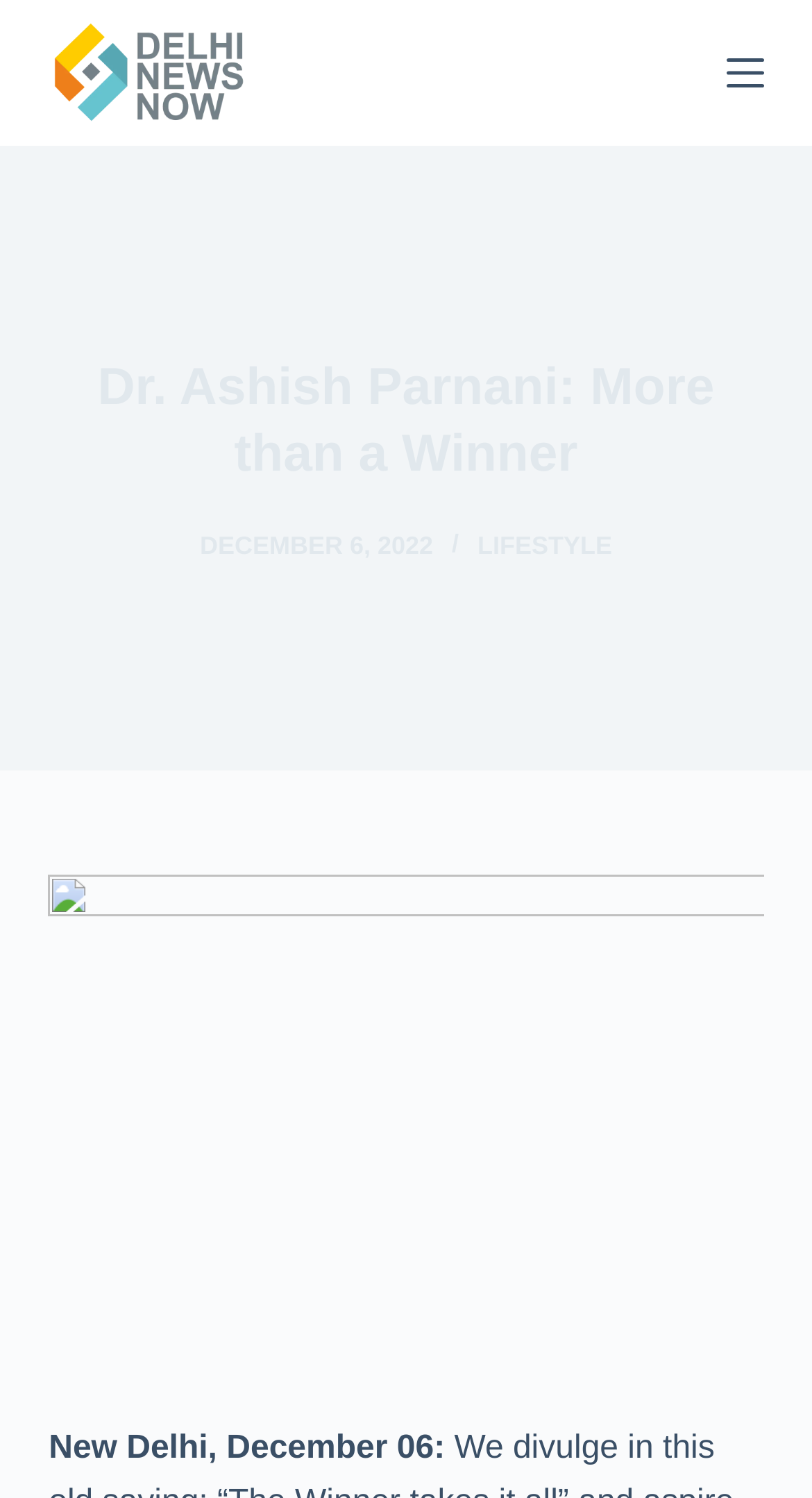What is the name of the news website?
From the image, provide a succinct answer in one word or a short phrase.

Delhi News Now